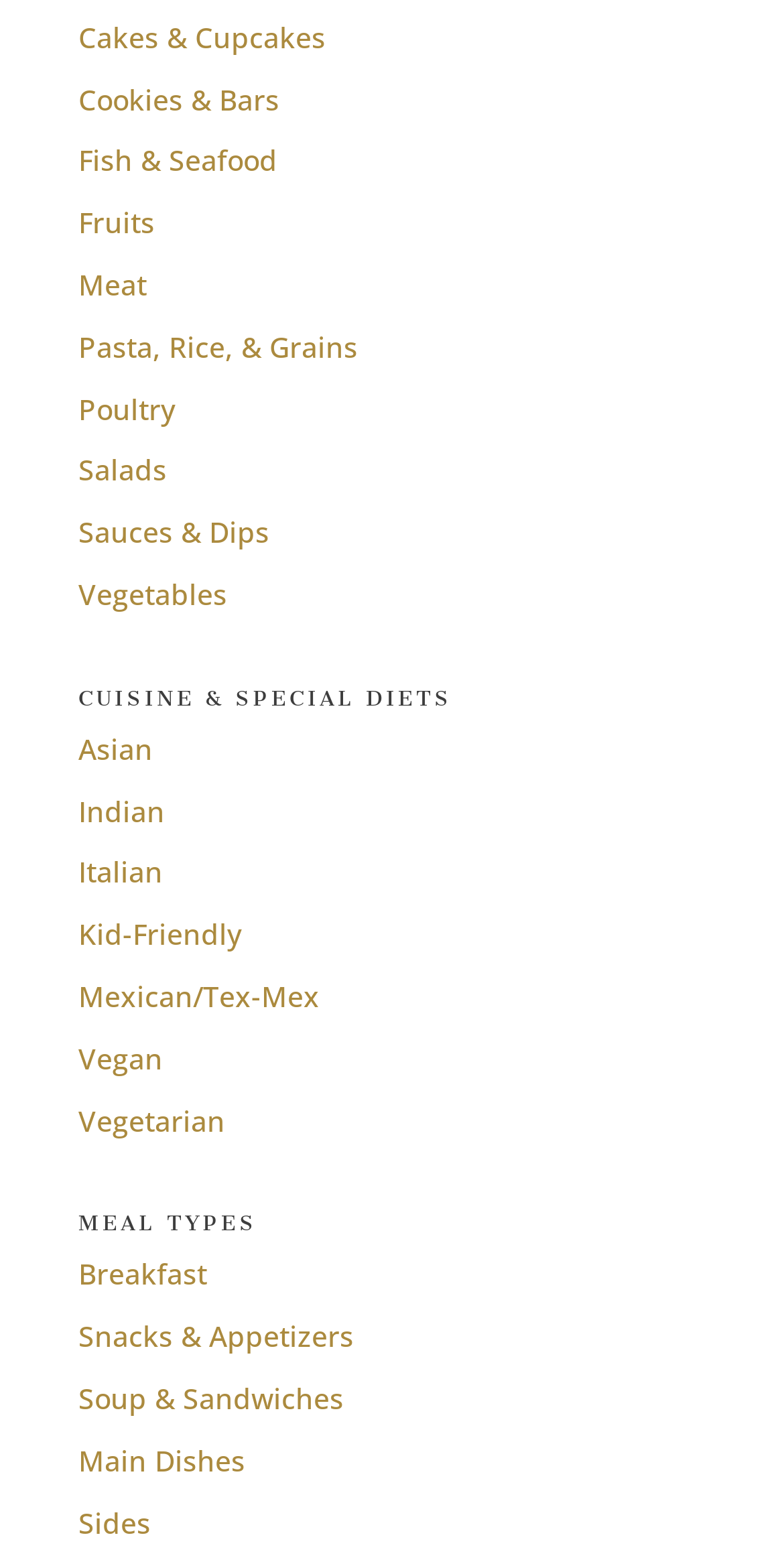Please determine the bounding box coordinates for the element with the description: "Vegetarian".

[0.1, 0.702, 0.287, 0.726]